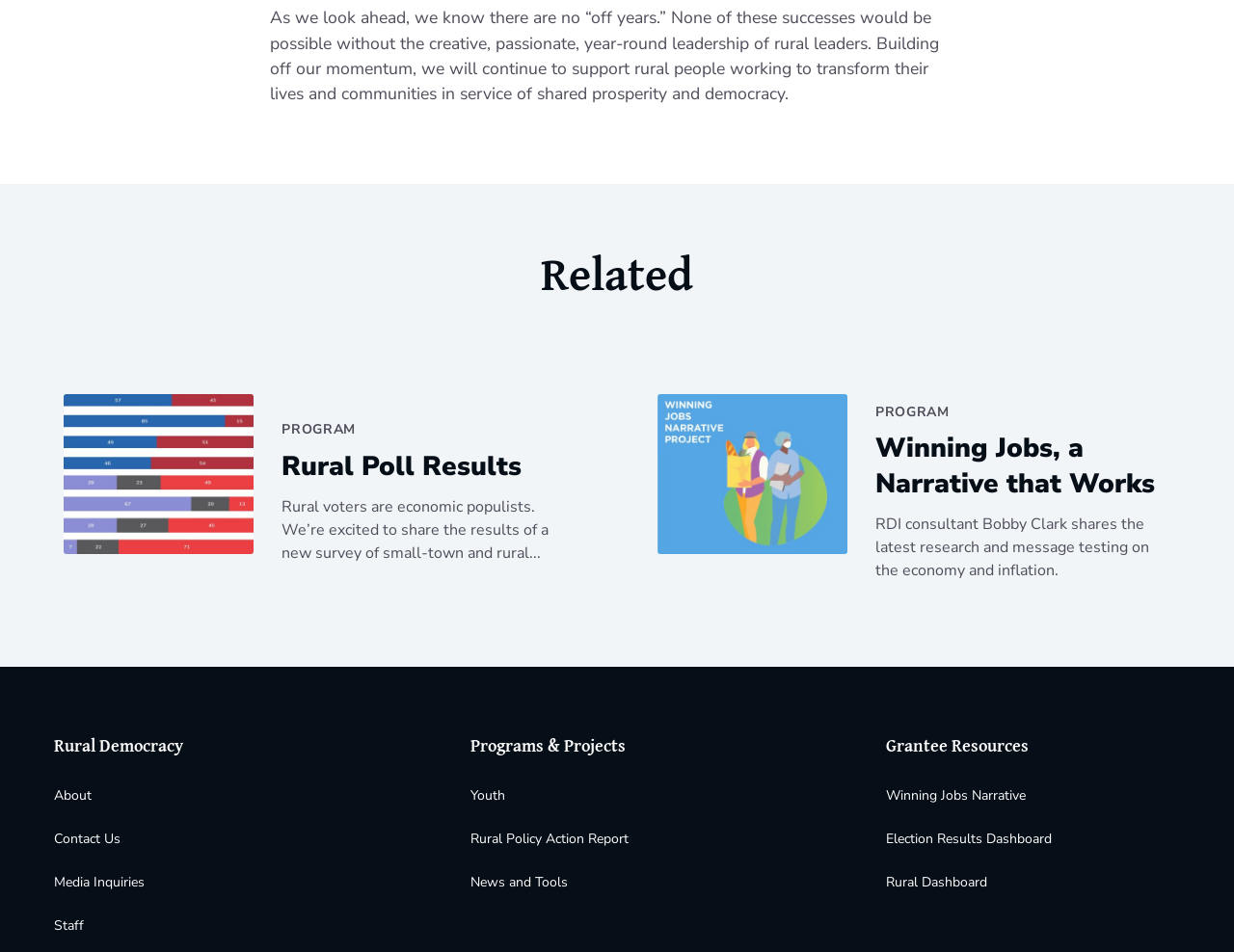Please specify the bounding box coordinates of the clickable region to carry out the following instruction: "view Rural Poll Results". The coordinates should be four float numbers between 0 and 1, in the format [left, top, right, bottom].

[0.228, 0.47, 0.423, 0.509]